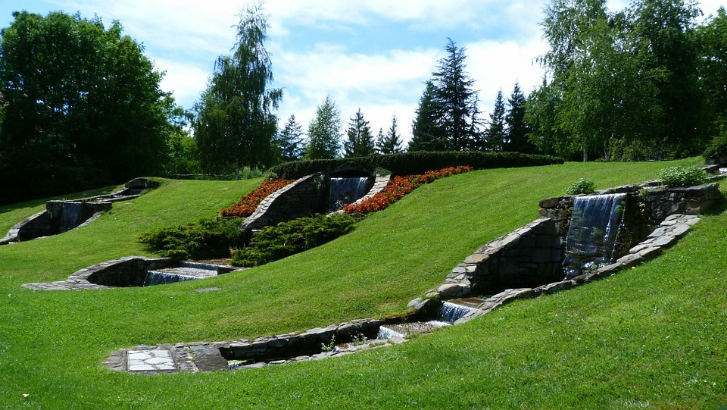Refer to the screenshot and answer the following question in detail:
What type of environment does the garden provide?

The caption describes the garden as an ideal environment for gardening enthusiasts, which implies that the garden's design and features make it an attractive and suitable space for people who enjoy gardening.